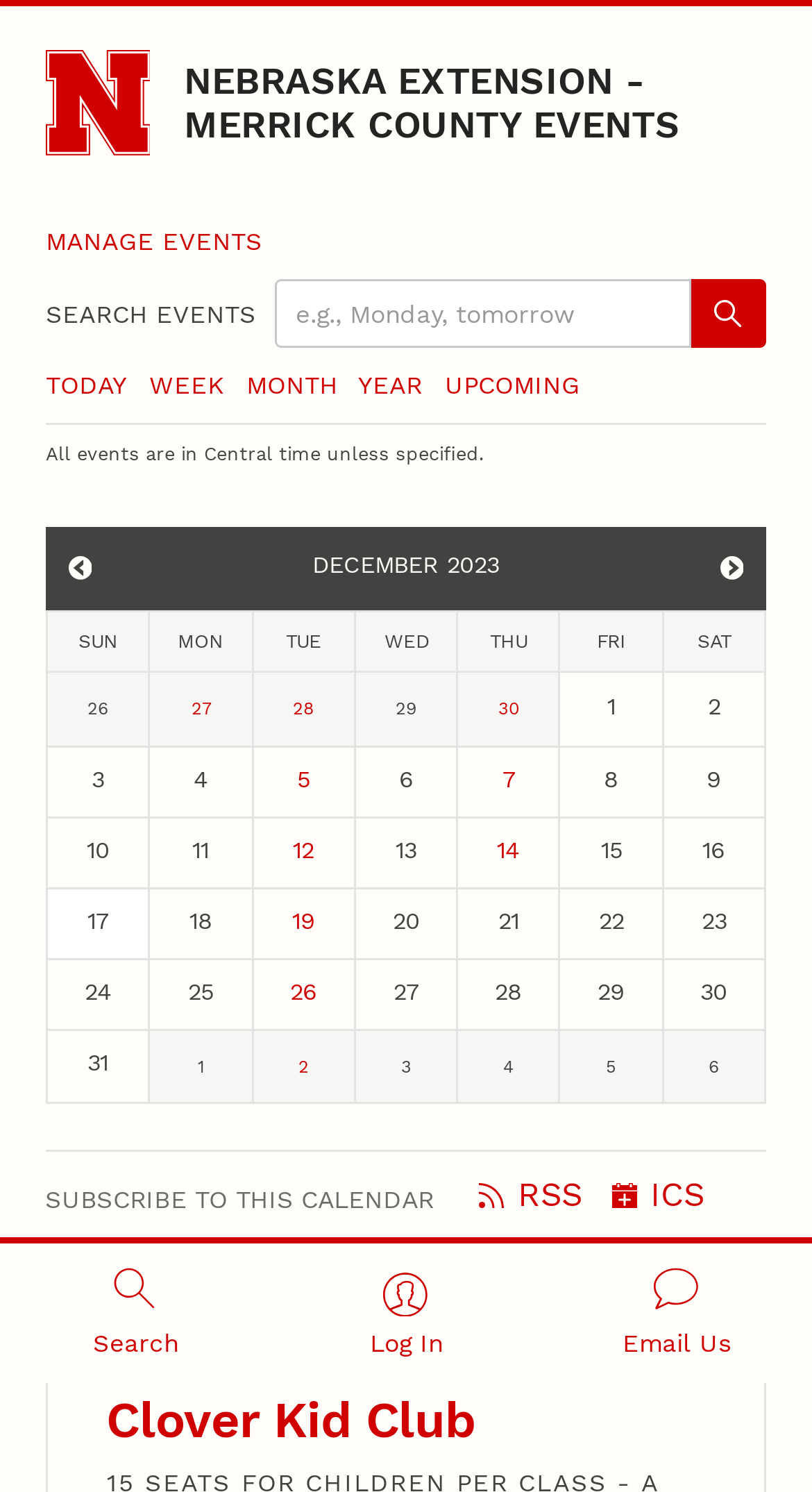How many columns are there in the events table?
Please use the visual content to give a single word or phrase answer.

7